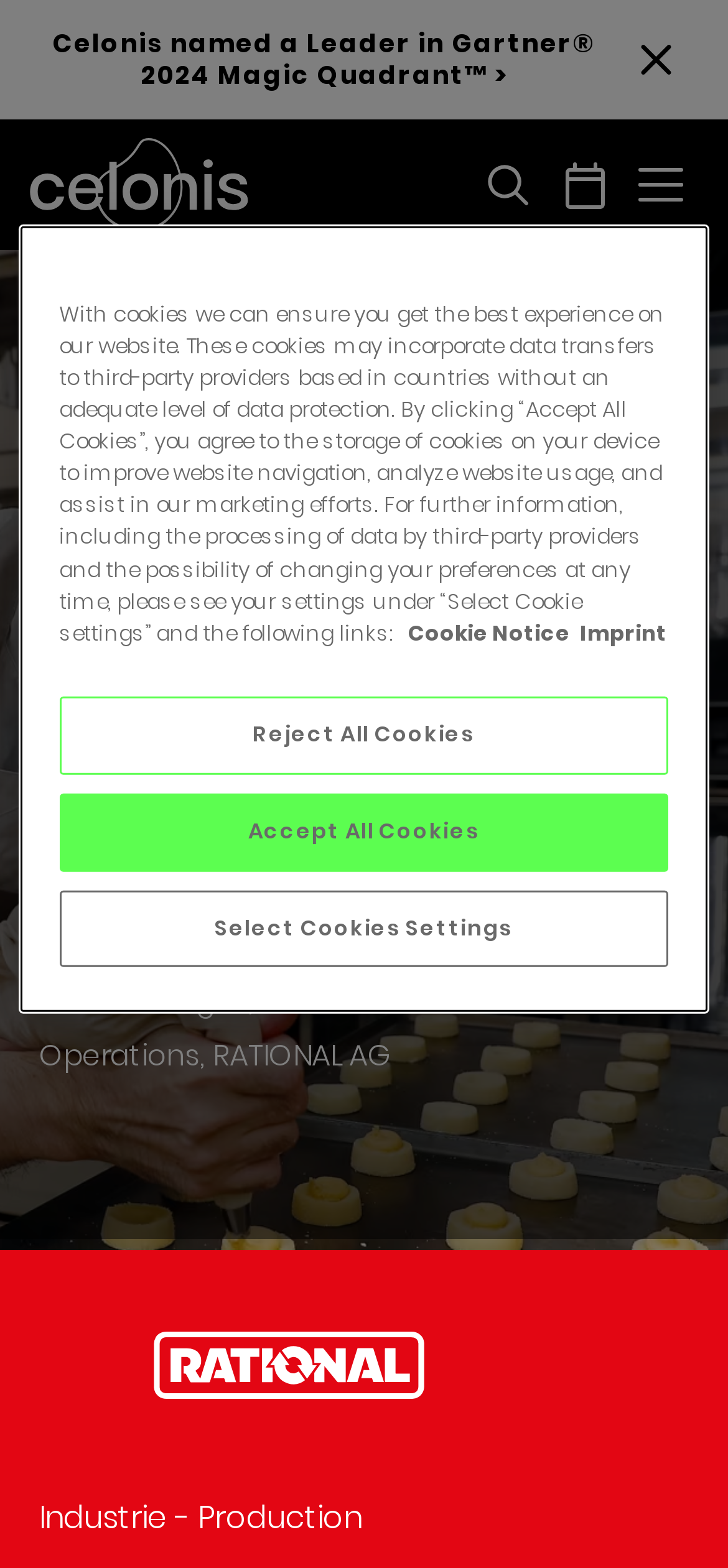What is the industry of the company?
Please look at the screenshot and answer in one word or a short phrase.

Production